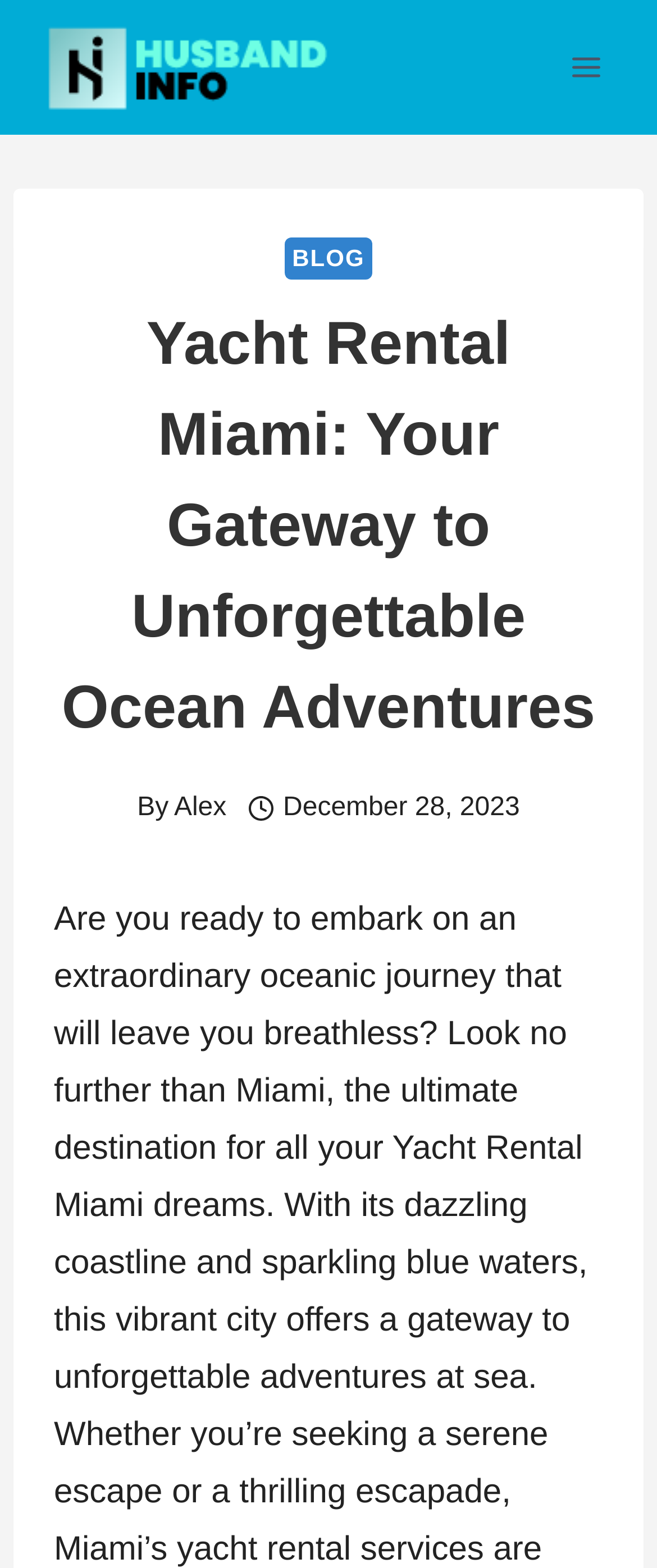Using the format (top-left x, top-left y, bottom-right x, bottom-right y), and given the element description, identify the bounding box coordinates within the screenshot: Alex

[0.265, 0.506, 0.345, 0.524]